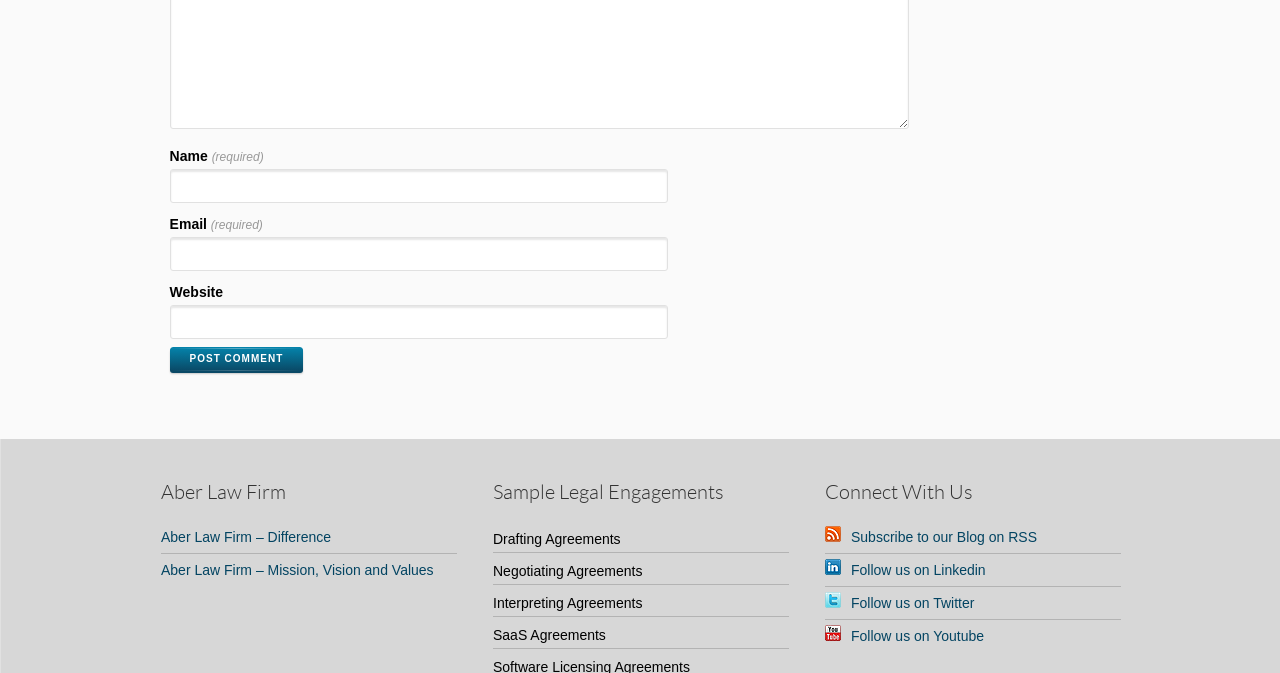Provide a one-word or short-phrase answer to the question:
What is the purpose of the 'Name' textbox?

To input name